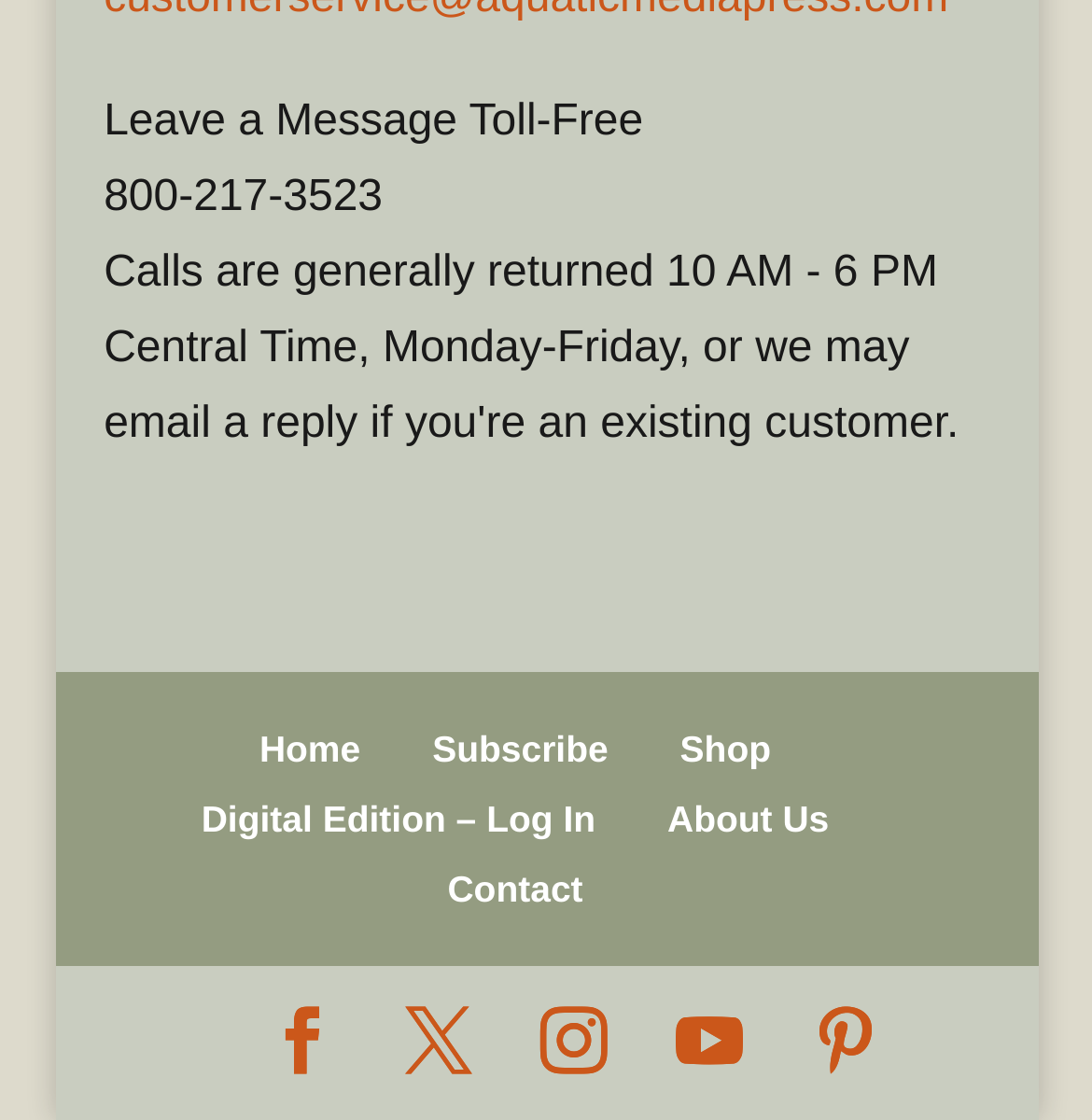Locate the UI element that matches the description parent_node: Website name="url" in the webpage screenshot. Return the bounding box coordinates in the format (top-left x, top-left y, bottom-right x, bottom-right y), with values ranging from 0 to 1.

None